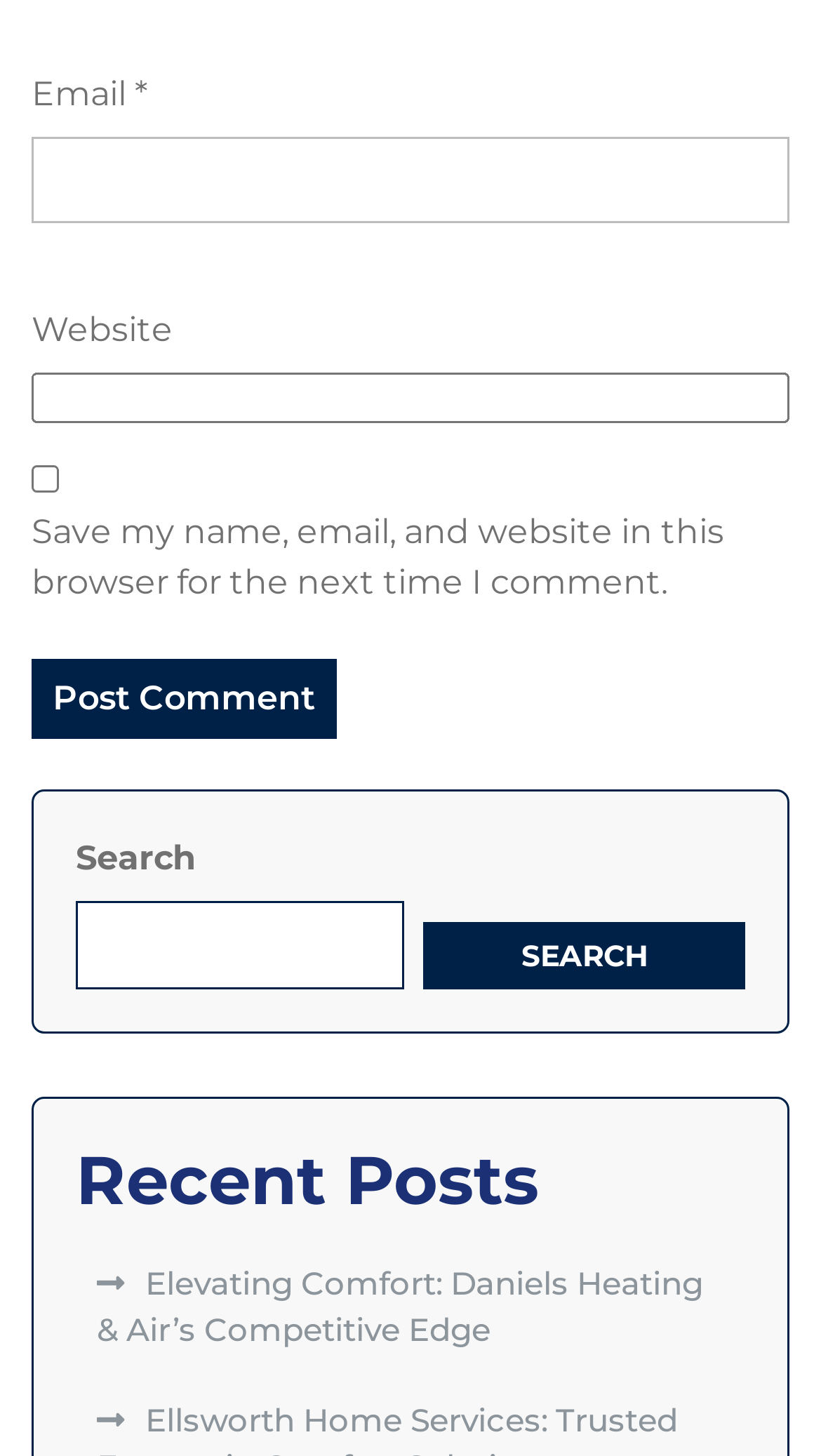What is the purpose of the search box?
Provide a comprehensive and detailed answer to the question.

The search box is located in the top-right corner of the webpage and has a label 'Search'. This suggests that the purpose of this search box is to search for content within the website.